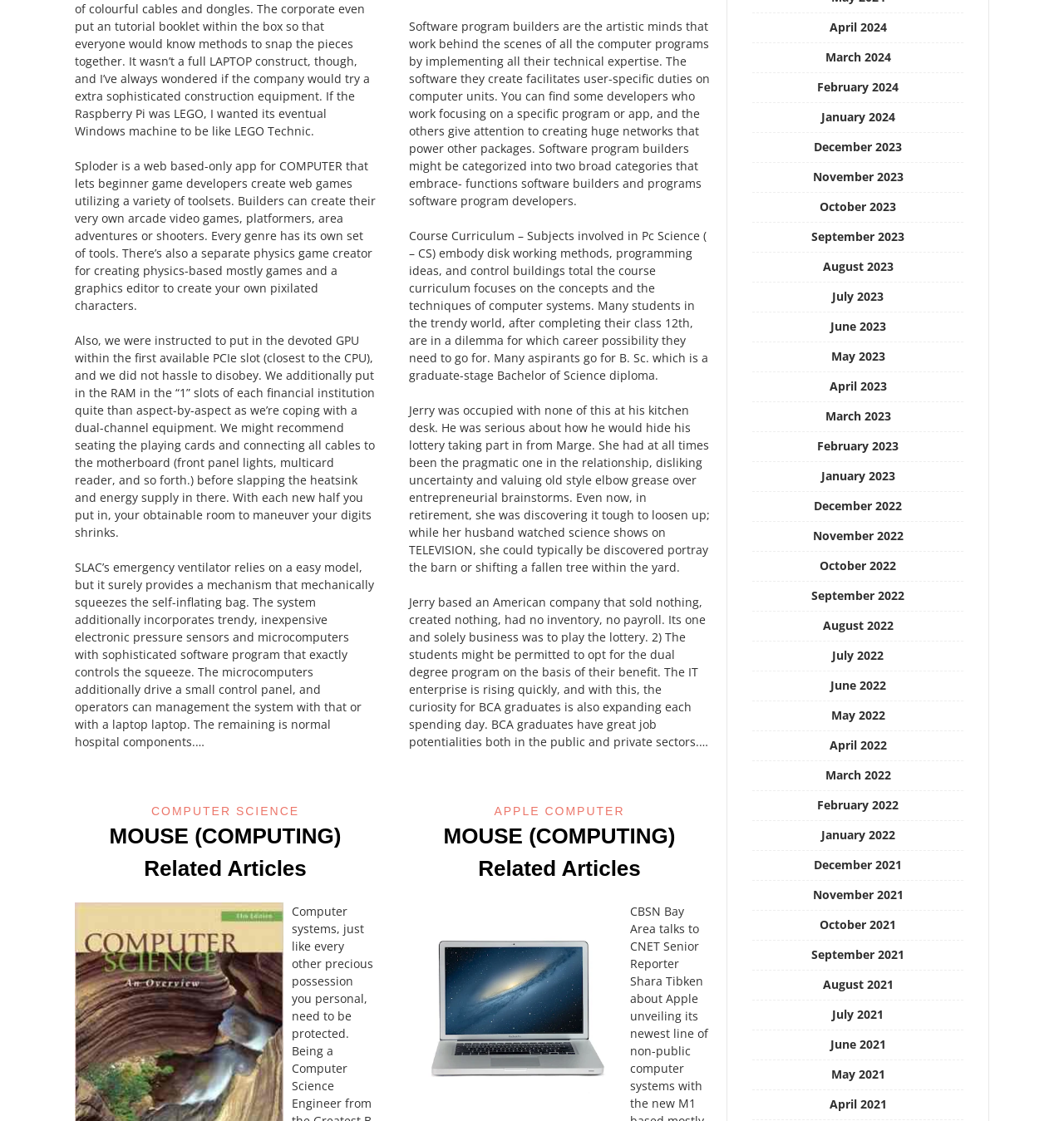Determine the bounding box coordinates for the area that needs to be clicked to fulfill this task: "Click on April 2024". The coordinates must be given as four float numbers between 0 and 1, i.e., [left, top, right, bottom].

[0.779, 0.017, 0.833, 0.031]